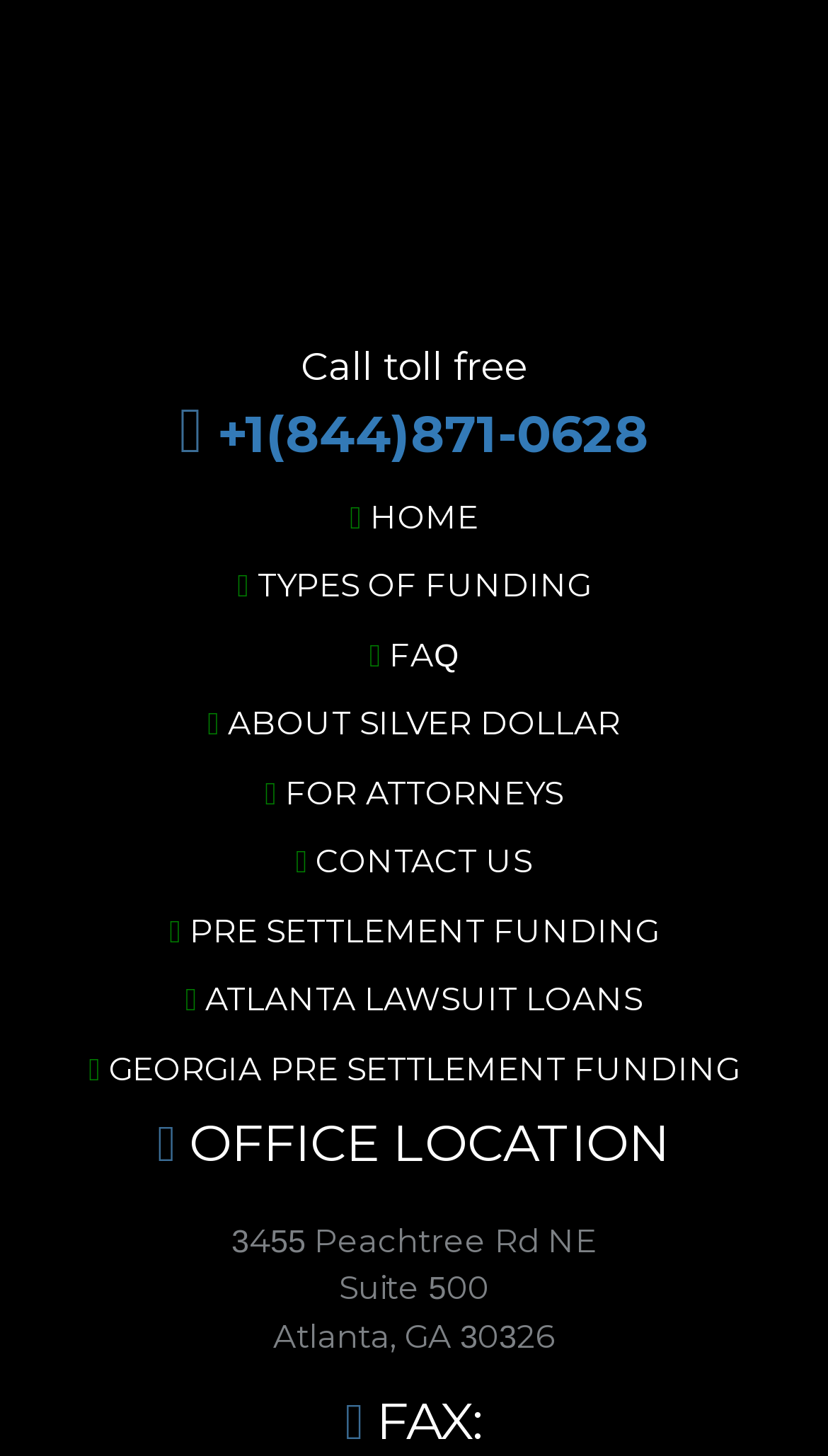What is the office location?
Could you give a comprehensive explanation in response to this question?

I found the office location by looking at the section labeled 'OFFICE LOCATION' at the bottom of the page, which provides the address as 3455 Peachtree Rd NE, Suite 500, Atlanta, GA 30326.